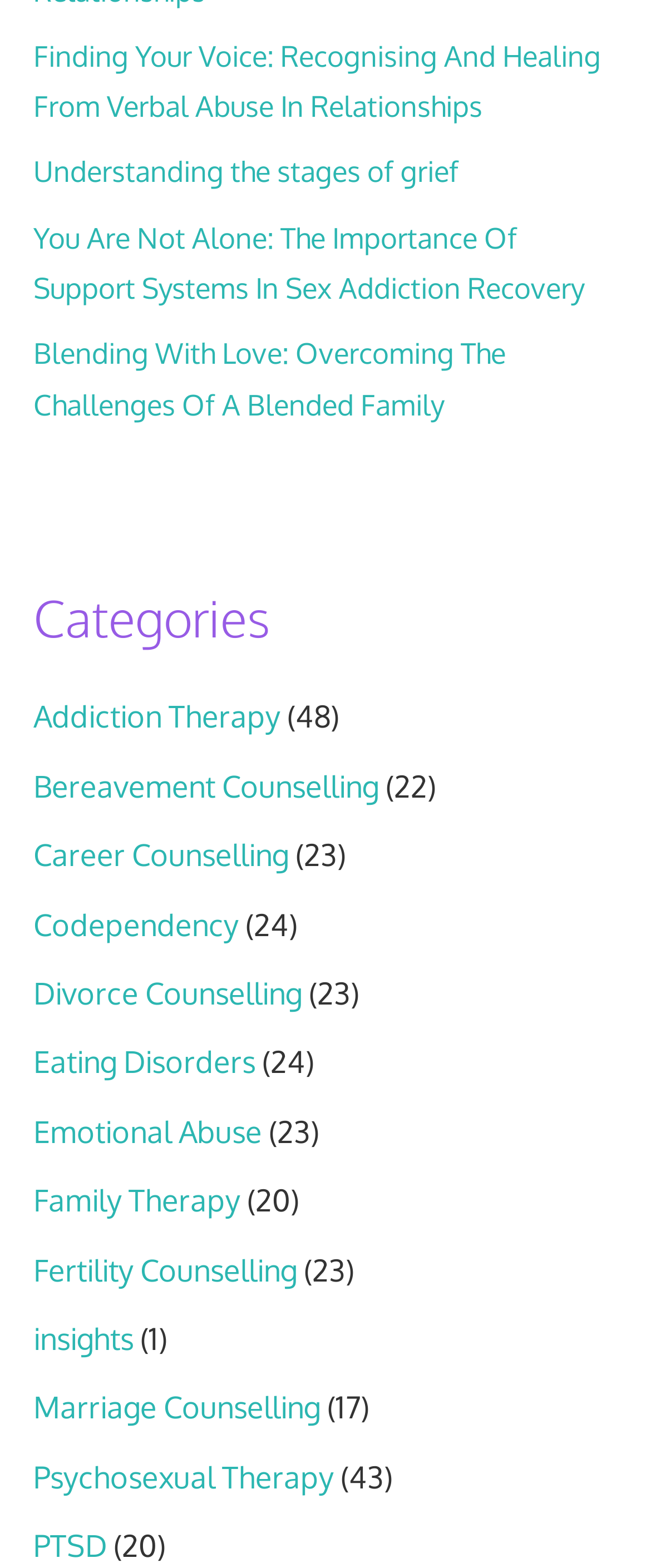Please locate the clickable area by providing the bounding box coordinates to follow this instruction: "Read about finding your voice in relationships".

[0.051, 0.024, 0.923, 0.079]